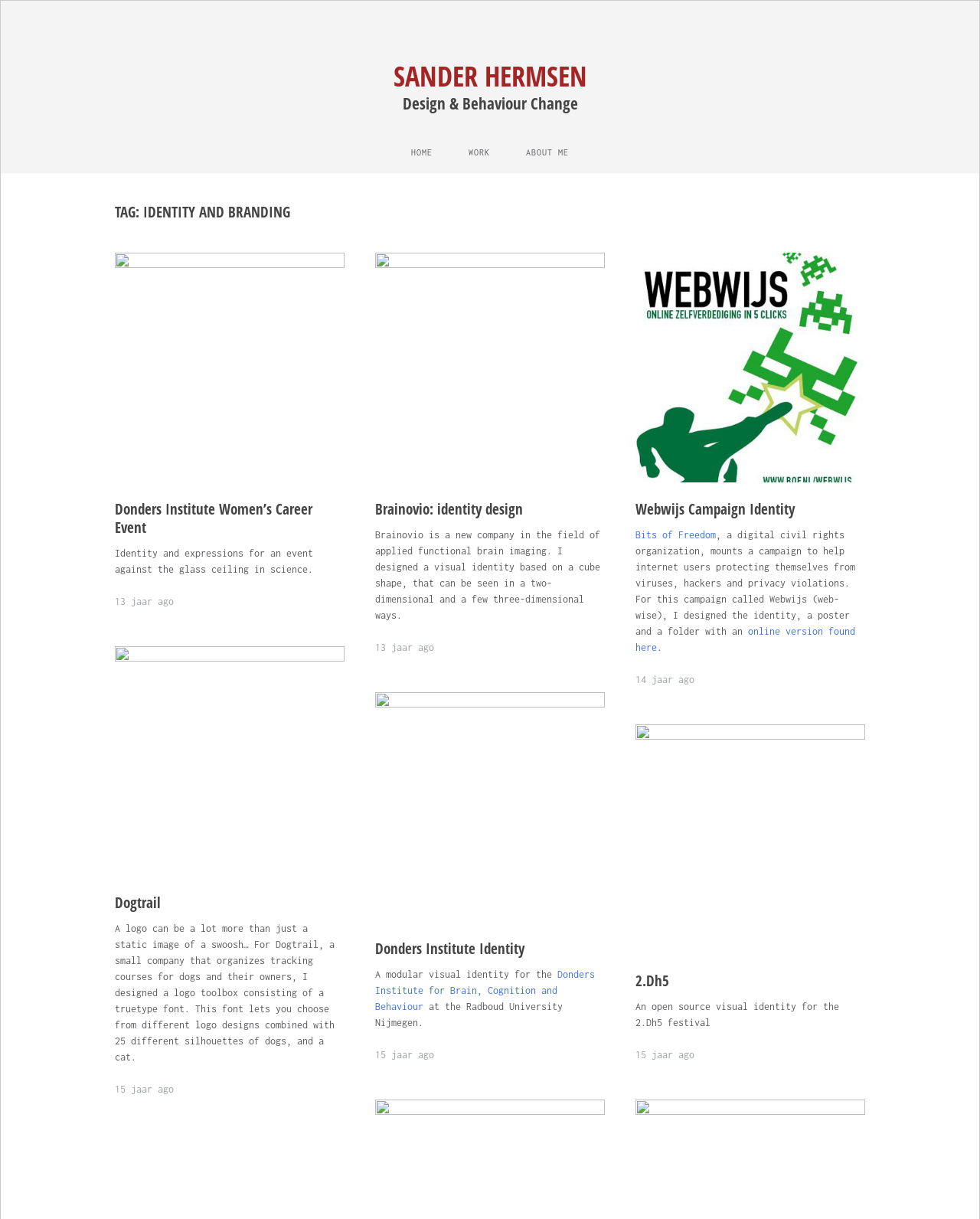What is the topic of the Donders Institute Women’s Career Event?
Kindly answer the question with as much detail as you can.

According to the webpage, the Donders Institute Women’s Career Event is an event against the glass ceiling in science, as described in the static text 'Identity and expressions for an event against the glass ceiling in science'.